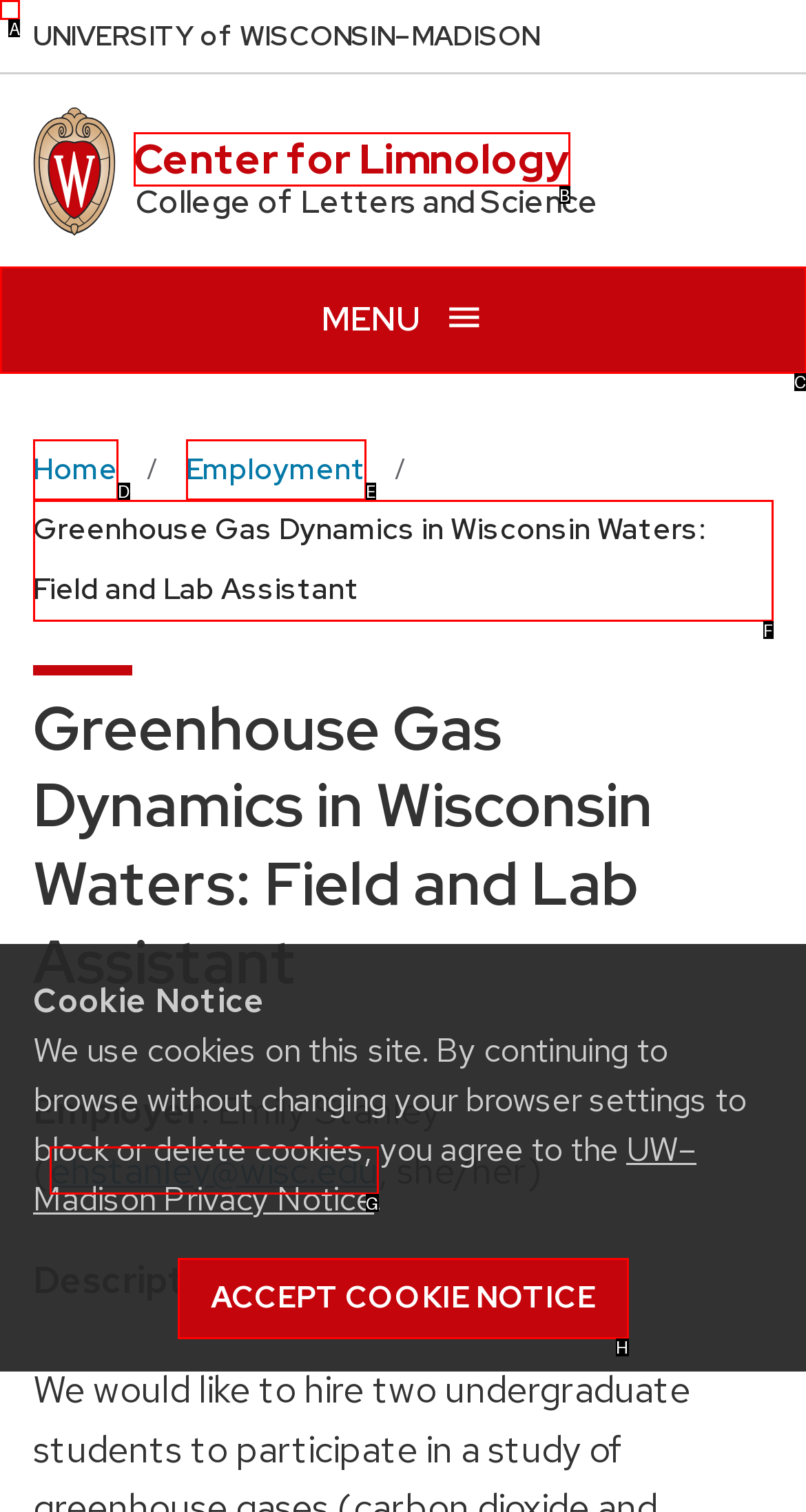From the options shown, which one fits the description: title="Magento Commerce"? Respond with the appropriate letter.

None